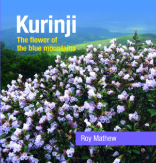Please provide a comprehensive answer to the question based on the screenshot: What is the color of the Kurinji flower?

The caption describes the Kurinji flower as having delicate purple blooms, which are showcased against a backdrop of lush green hills and a clear blue sky.